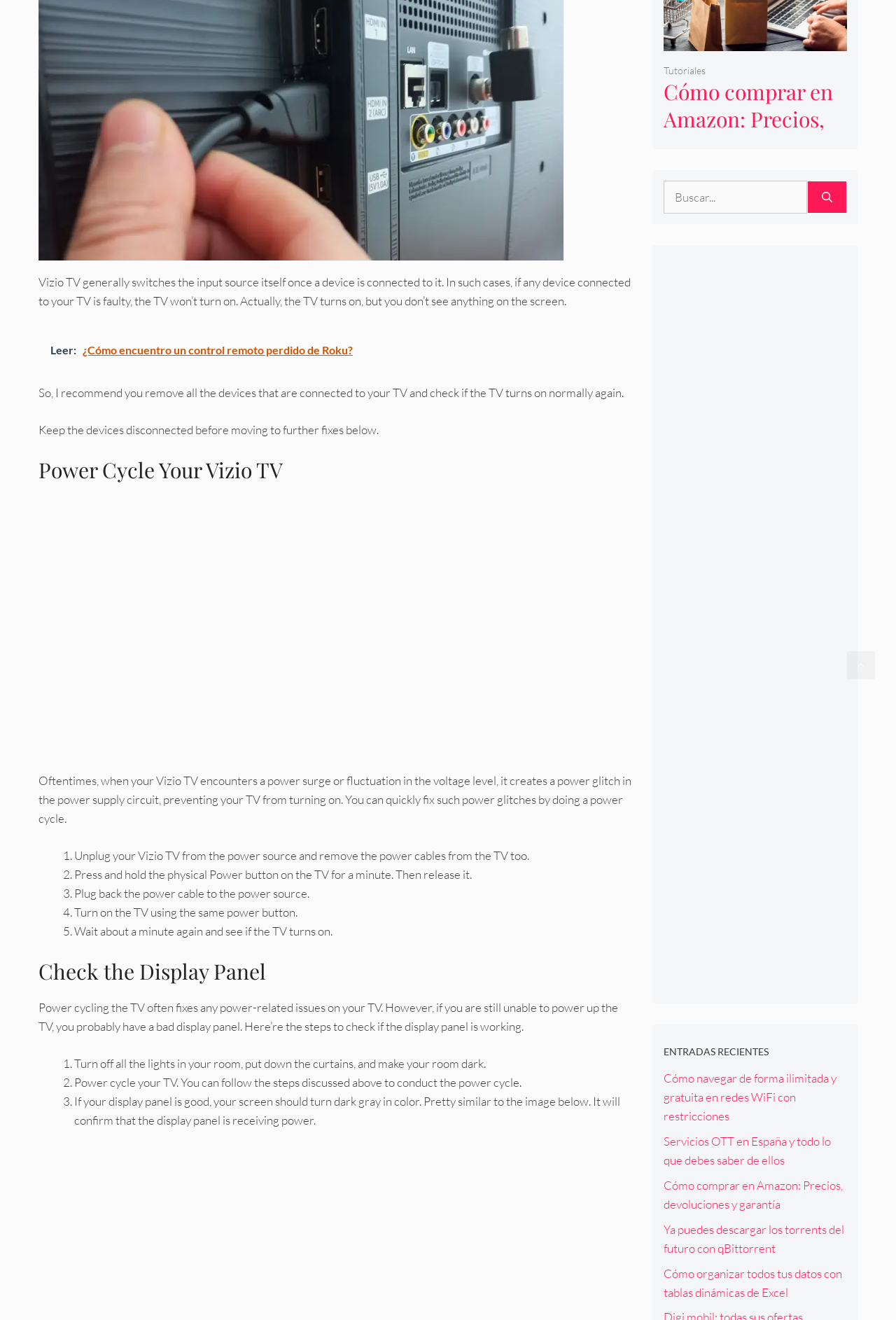What is the expected result if the display panel is good?
We need a detailed and meticulous answer to the question.

If the display panel is good, the screen should turn dark gray in color, which is mentioned as the expected result when checking the display panel.